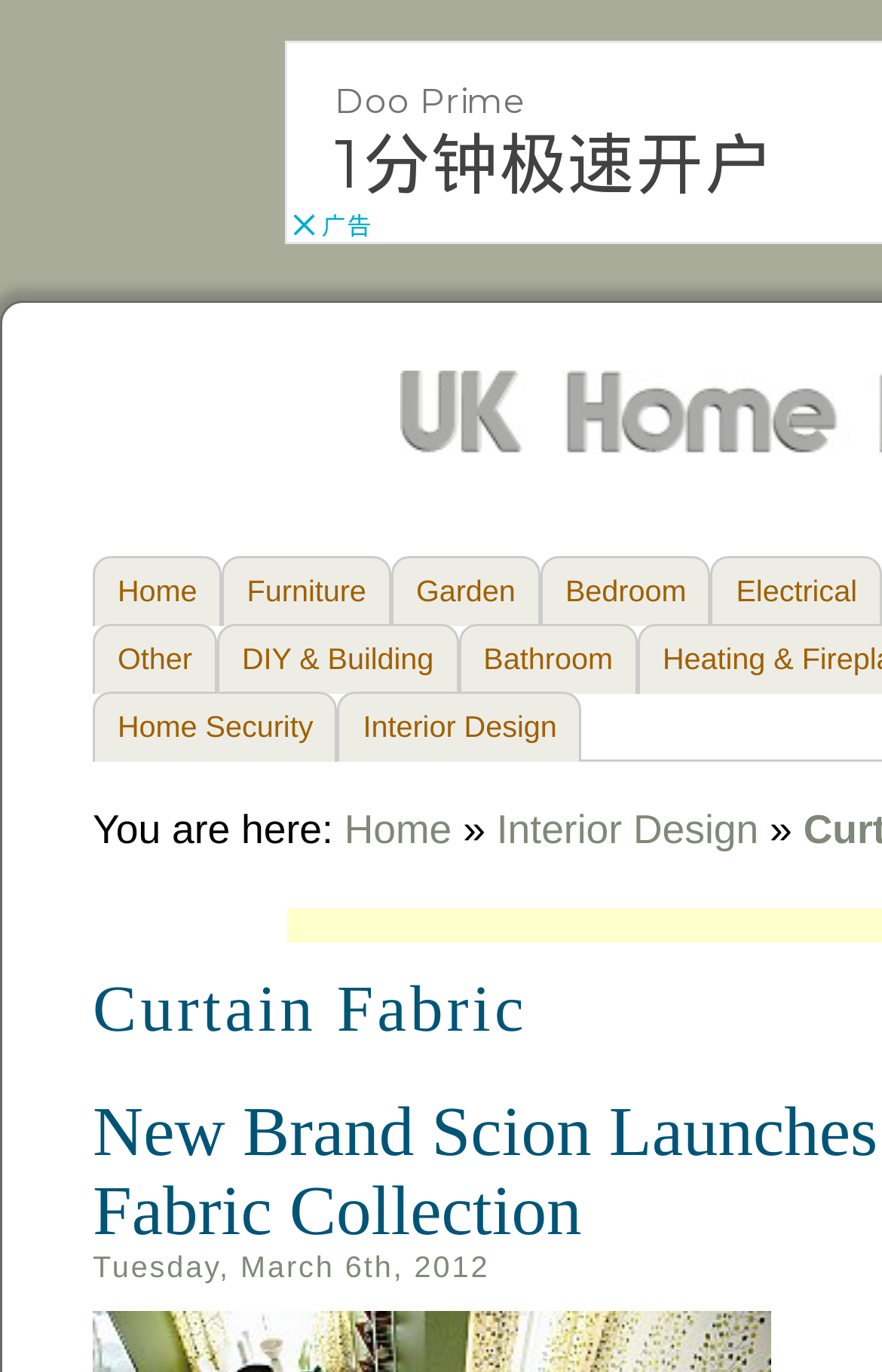What is the name of the website?
Please provide a single word or phrase based on the screenshot.

UK Home Ideas